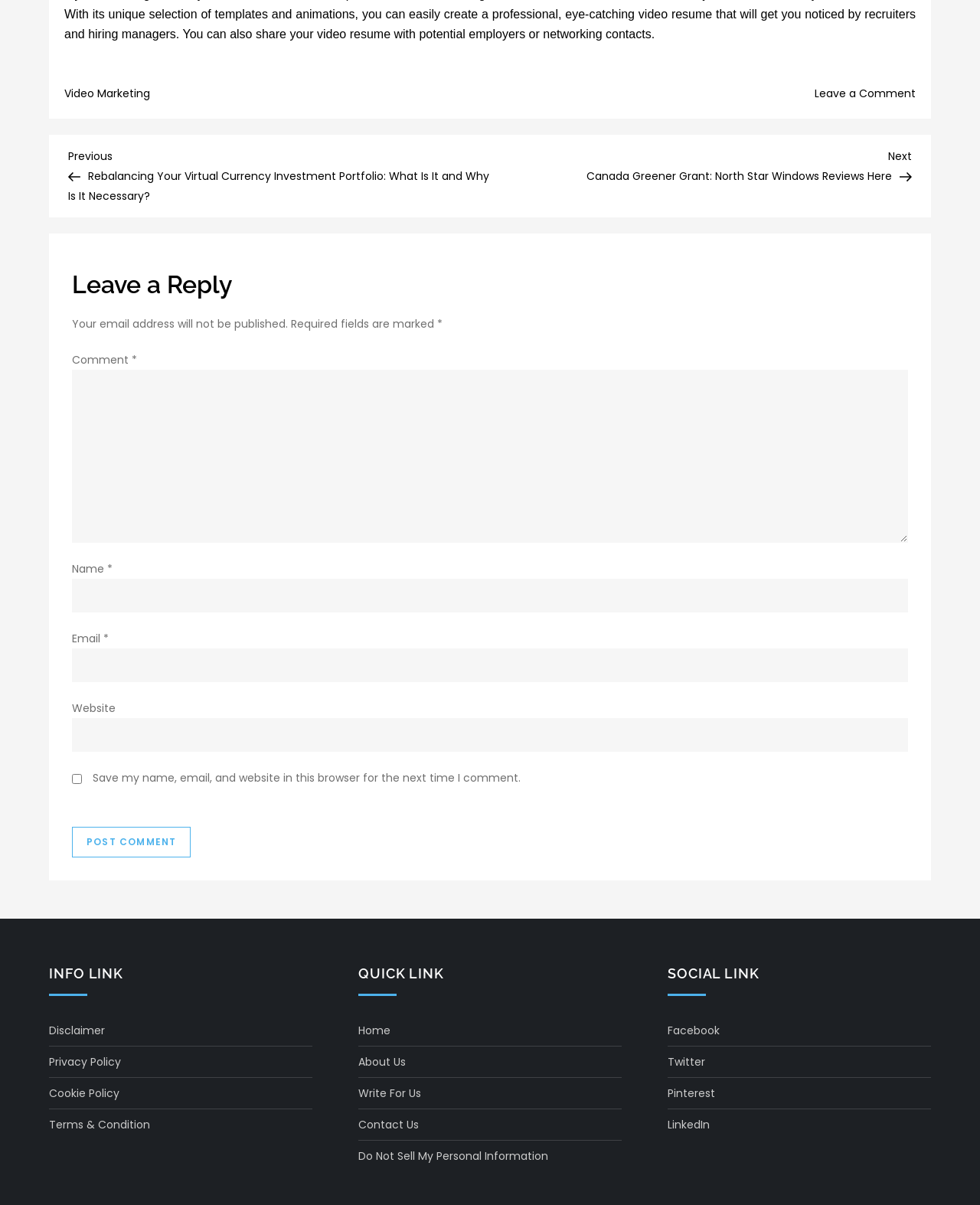Determine the bounding box coordinates of the clickable region to carry out the instruction: "Click on the 'Post Comment' button".

[0.073, 0.686, 0.195, 0.711]